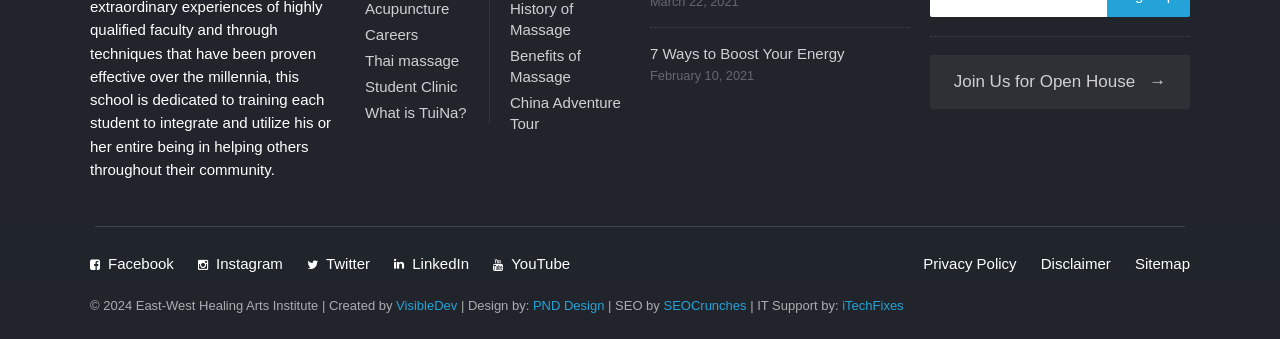Pinpoint the bounding box coordinates for the area that should be clicked to perform the following instruction: "Read about Thai massage".

[0.285, 0.153, 0.359, 0.203]